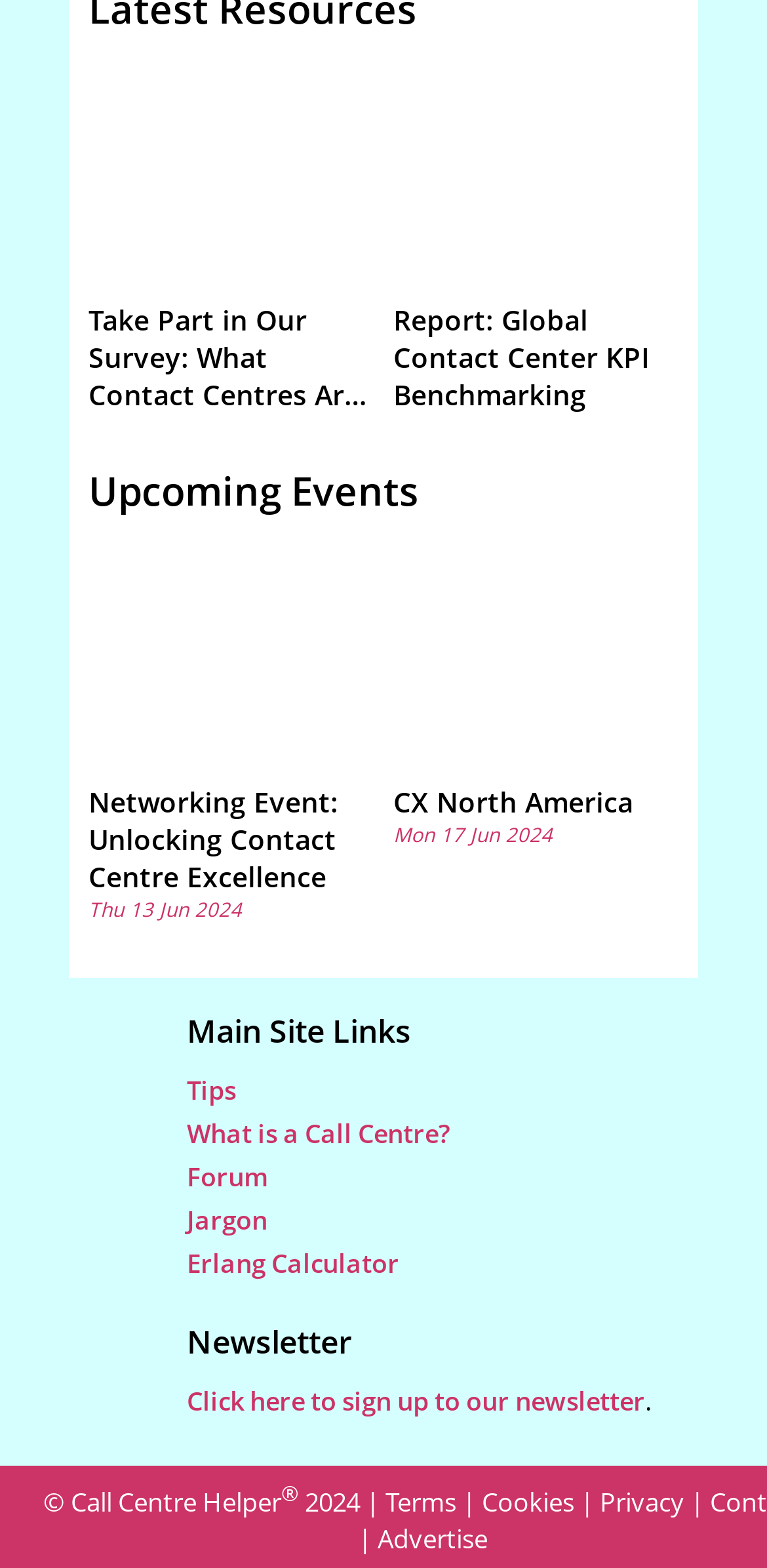Please find and report the bounding box coordinates of the element to click in order to perform the following action: "Take part in the survey". The coordinates should be expressed as four float numbers between 0 and 1, in the format [left, top, right, bottom].

[0.115, 0.165, 0.487, 0.192]